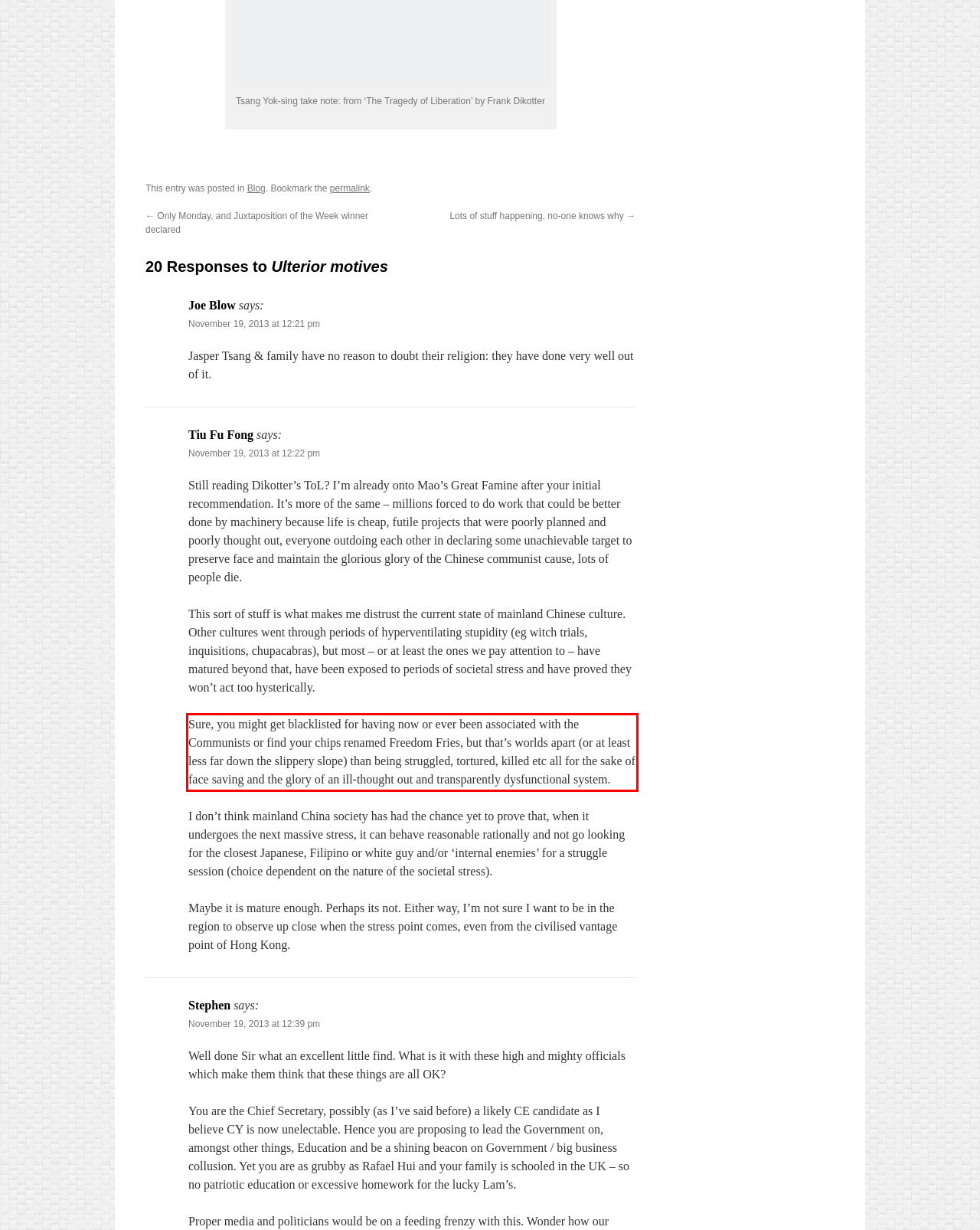Please extract the text content within the red bounding box on the webpage screenshot using OCR.

Sure, you might get blacklisted for having now or ever been associated with the Communists or find your chips renamed Freedom Fries, but that’s worlds apart (or at least less far down the slippery slope) than being struggled, tortured, killed etc all for the sake of face saving and the glory of an ill-thought out and transparently dysfunctional system.